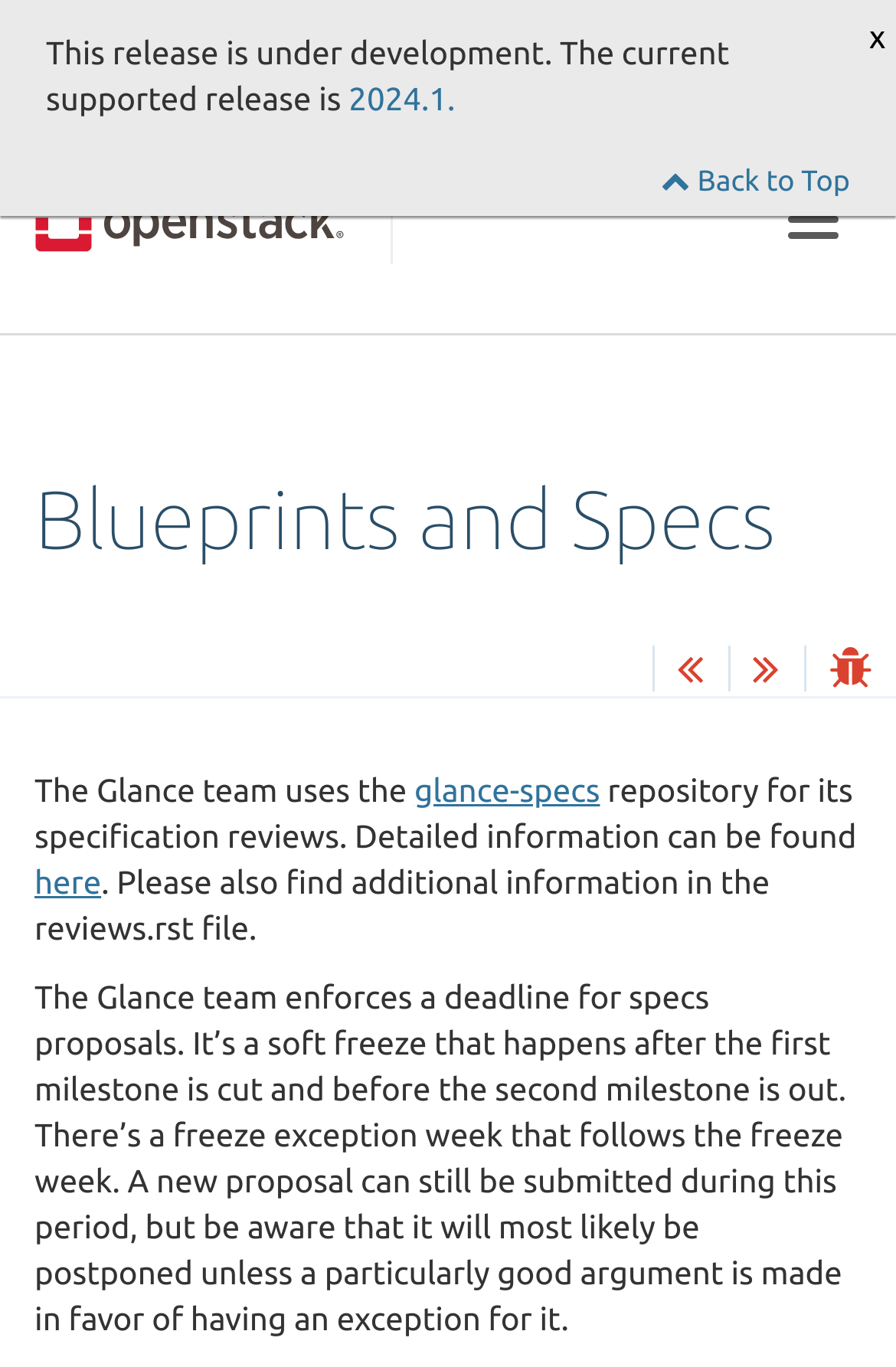What is the purpose of the 'Back to Top' link?
Refer to the image and give a detailed answer to the query.

The 'Back to Top' link is likely used to navigate back to the top of the webpage, allowing users to quickly return to the beginning of the page.